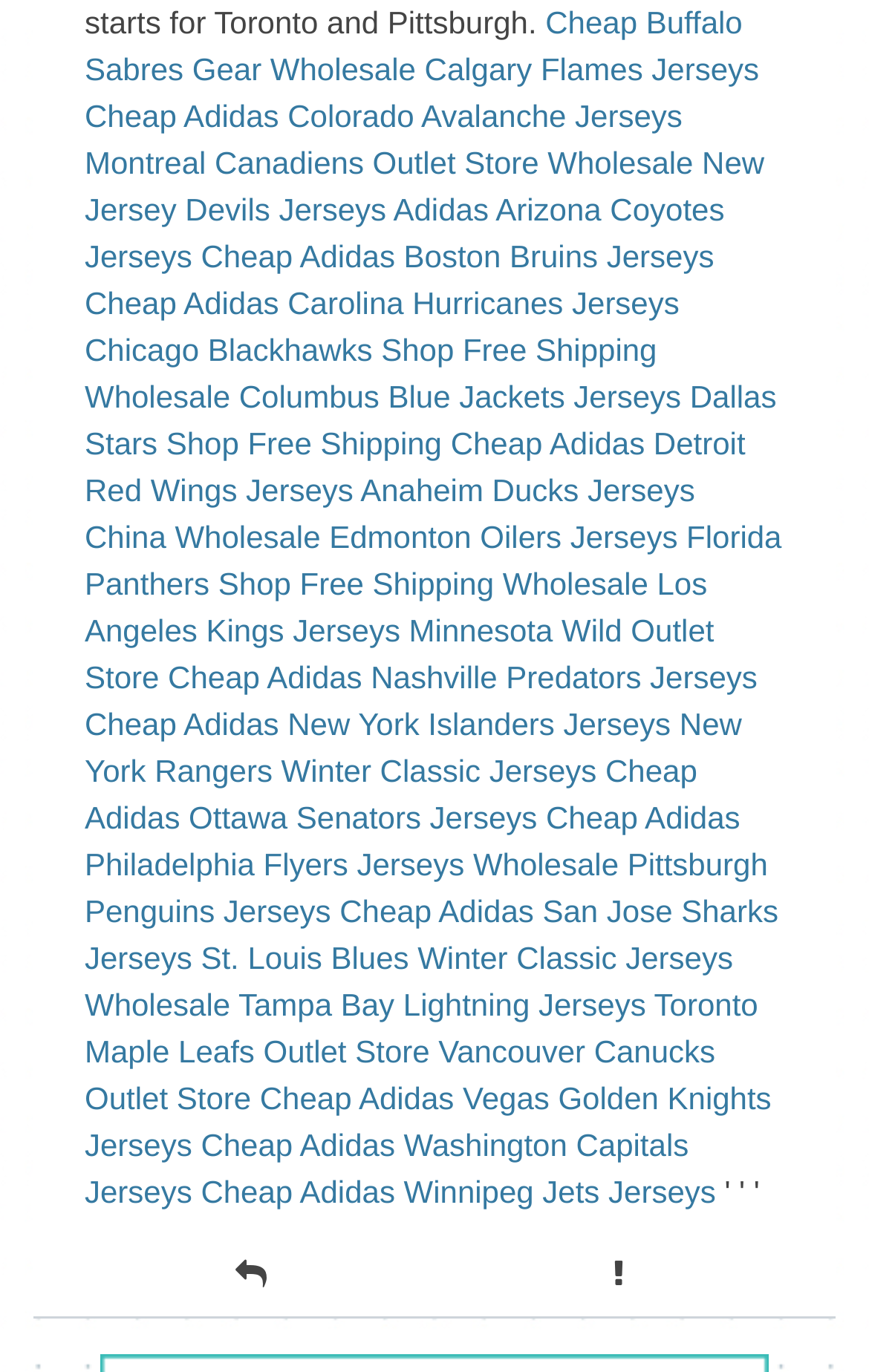Pinpoint the bounding box coordinates of the element that must be clicked to accomplish the following instruction: "View Cheap Buffalo Sabres Gear". The coordinates should be in the format of four float numbers between 0 and 1, i.e., [left, top, right, bottom].

[0.097, 0.003, 0.854, 0.063]